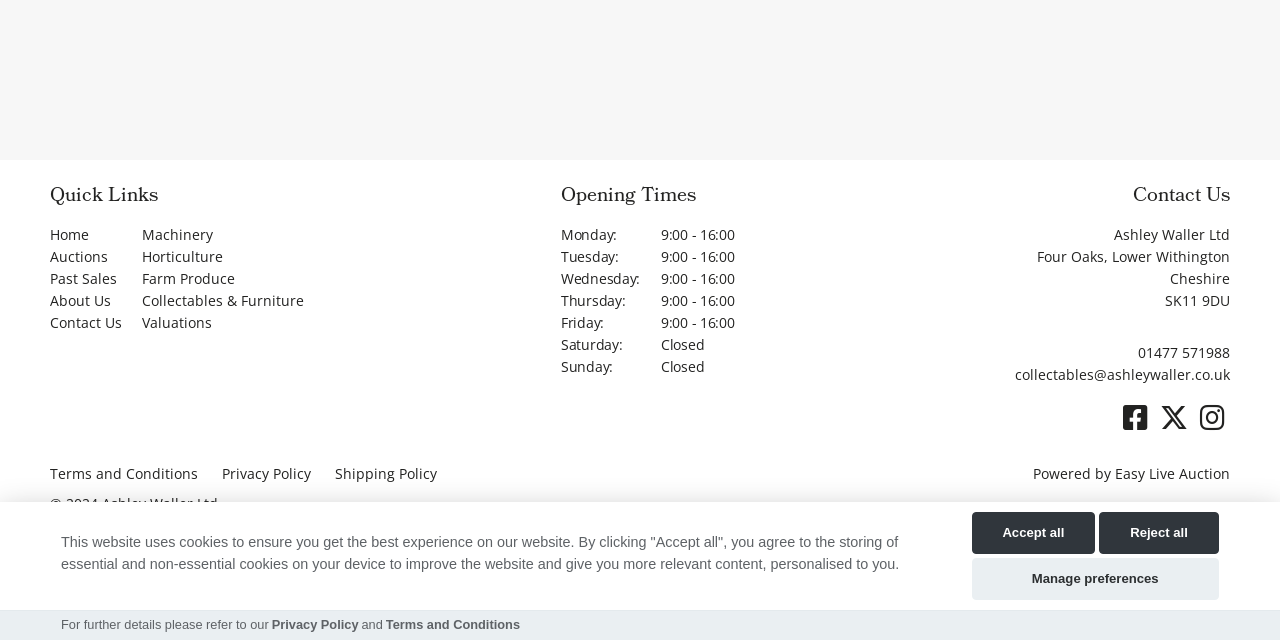Identify the bounding box for the described UI element. Provide the coordinates in (top-left x, top-left y, bottom-right x, bottom-right y) format with values ranging from 0 to 1: Machinery

[0.111, 0.352, 0.167, 0.382]